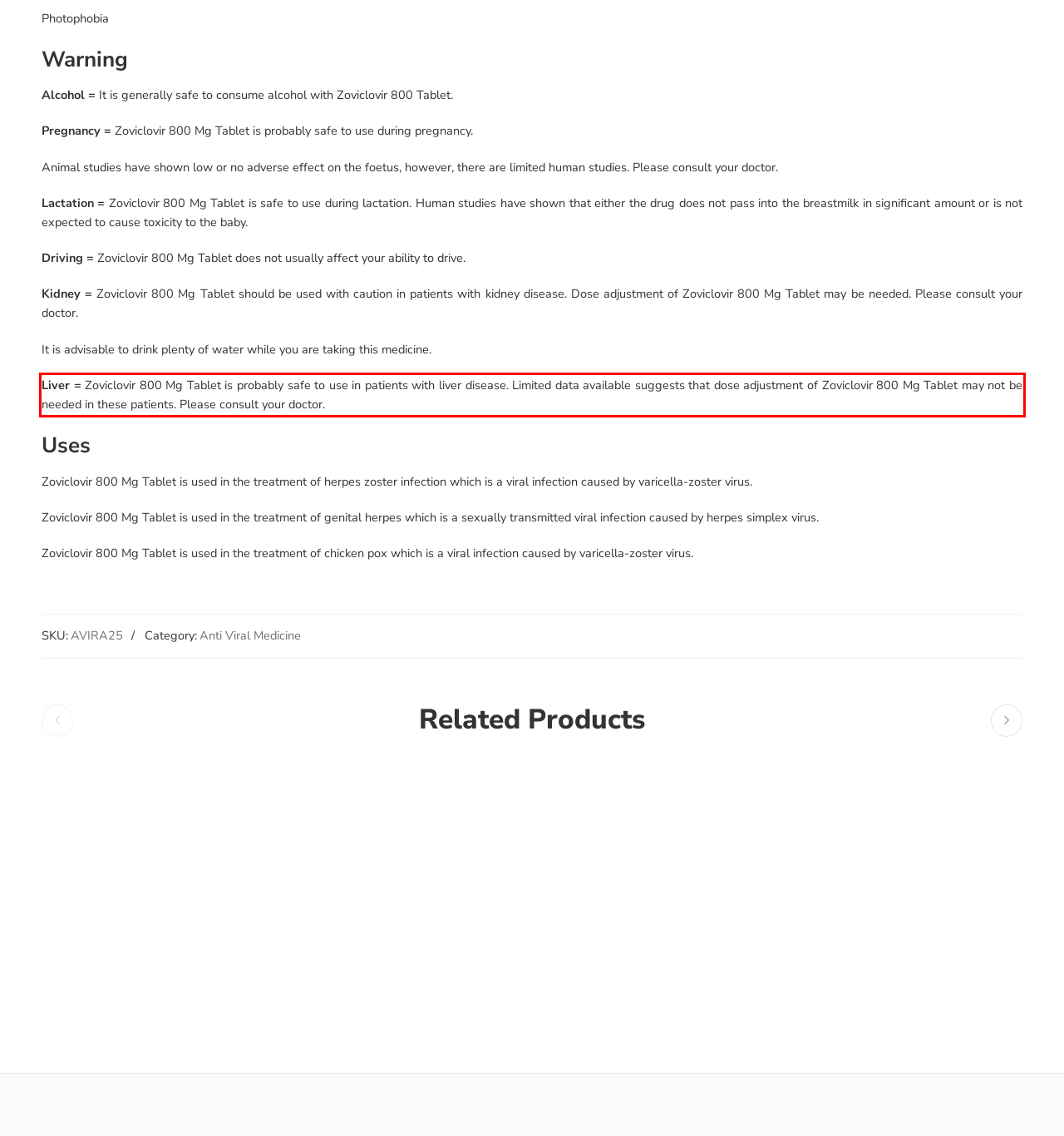From the screenshot of the webpage, locate the red bounding box and extract the text contained within that area.

Liver = Zoviclovir 800 Mg Tablet is probably safe to use in patients with liver disease. Limited data available suggests that dose adjustment of Zoviclovir 800 Mg Tablet may not be needed in these patients. Please consult your doctor.